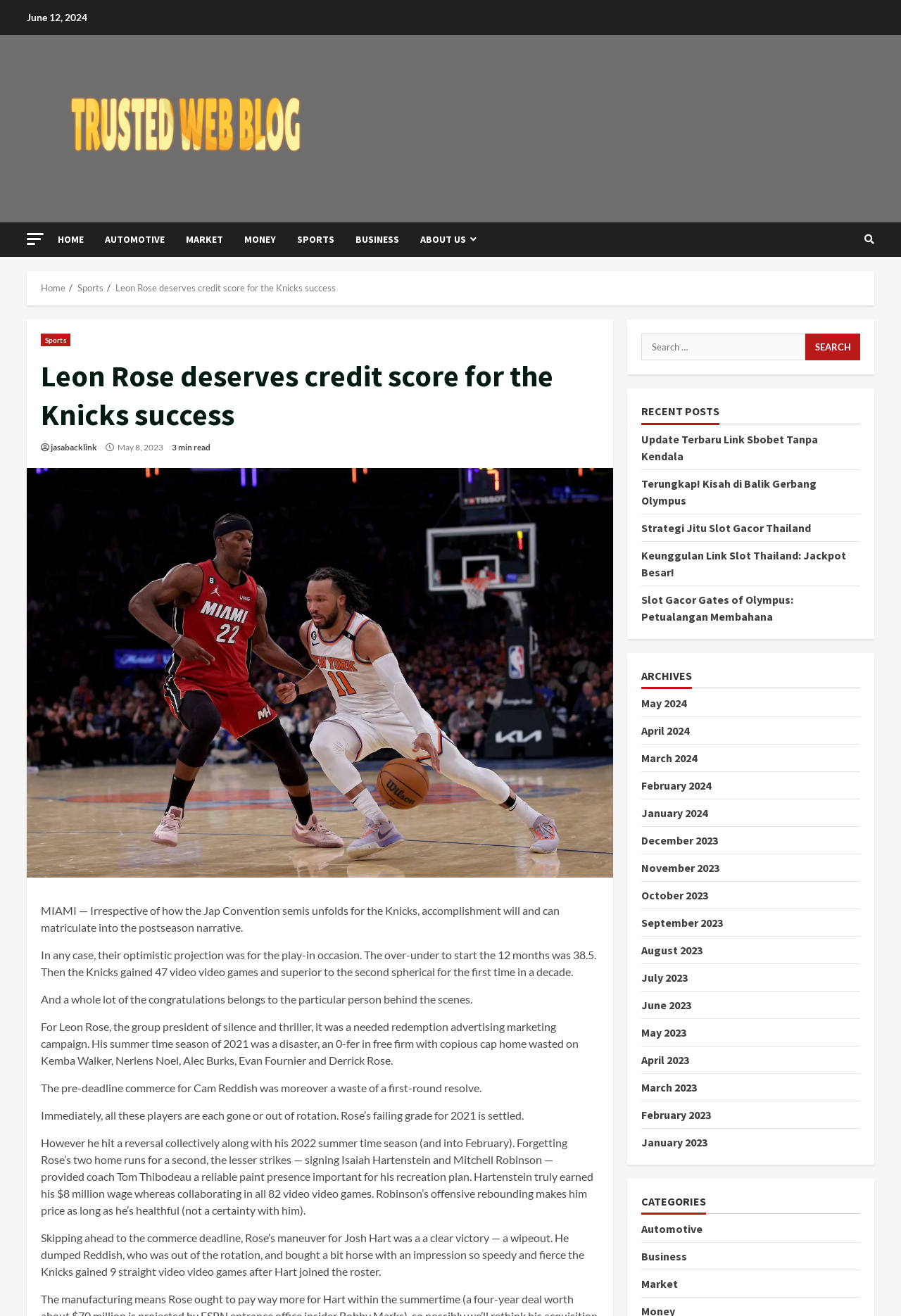What is the category of the article?
From the details in the image, provide a complete and detailed answer to the question.

I found the category of the article by looking at the breadcrumbs navigation element, which shows that the article is categorized under 'Sports'.